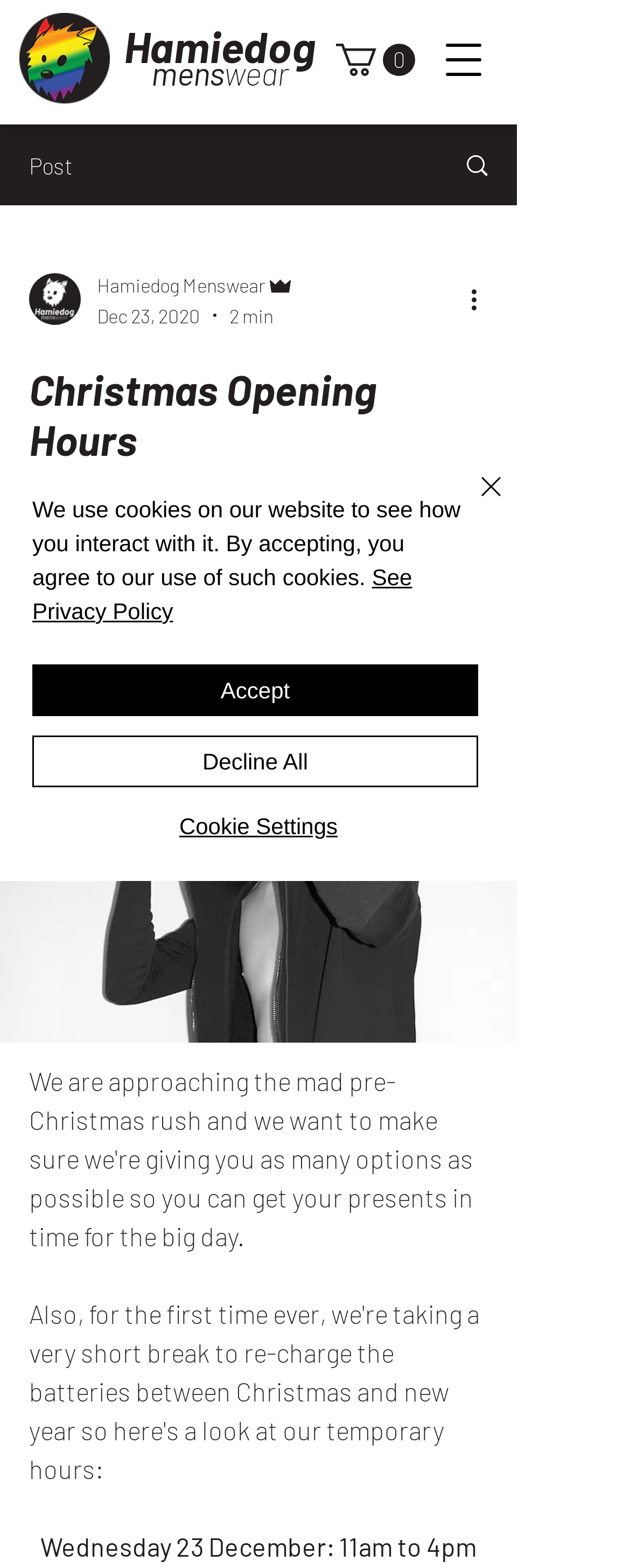What is the date mentioned on the webpage?
Your answer should be a single word or phrase derived from the screenshot.

Dec 23, 2020